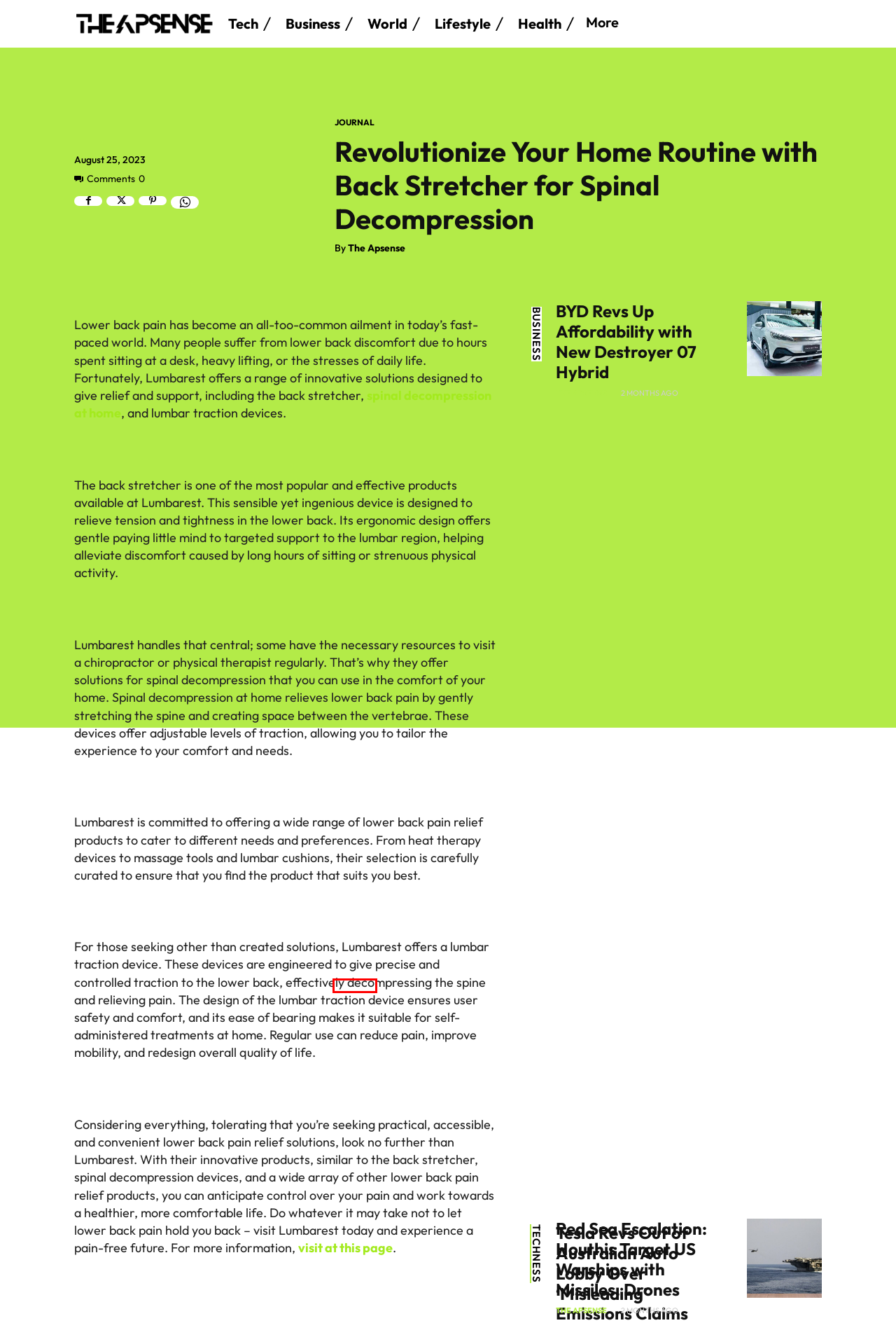Look at the screenshot of a webpage that includes a red bounding box around a UI element. Select the most appropriate webpage description that matches the page seen after clicking the highlighted element. Here are the candidates:
A. BYD Revs Up Affordability with New Destroyer 07 Hybrid - The Apsense
B. The Apsense, Author at The Apsense
C. Lifestyle Archives - The Apsense
D. Health Archives - The Apsense
E. Journal Archives - The Apsense
F. Tech Archives - The Apsense
G. World Archives - The Apsense
H. Business Archives - The Apsense

E